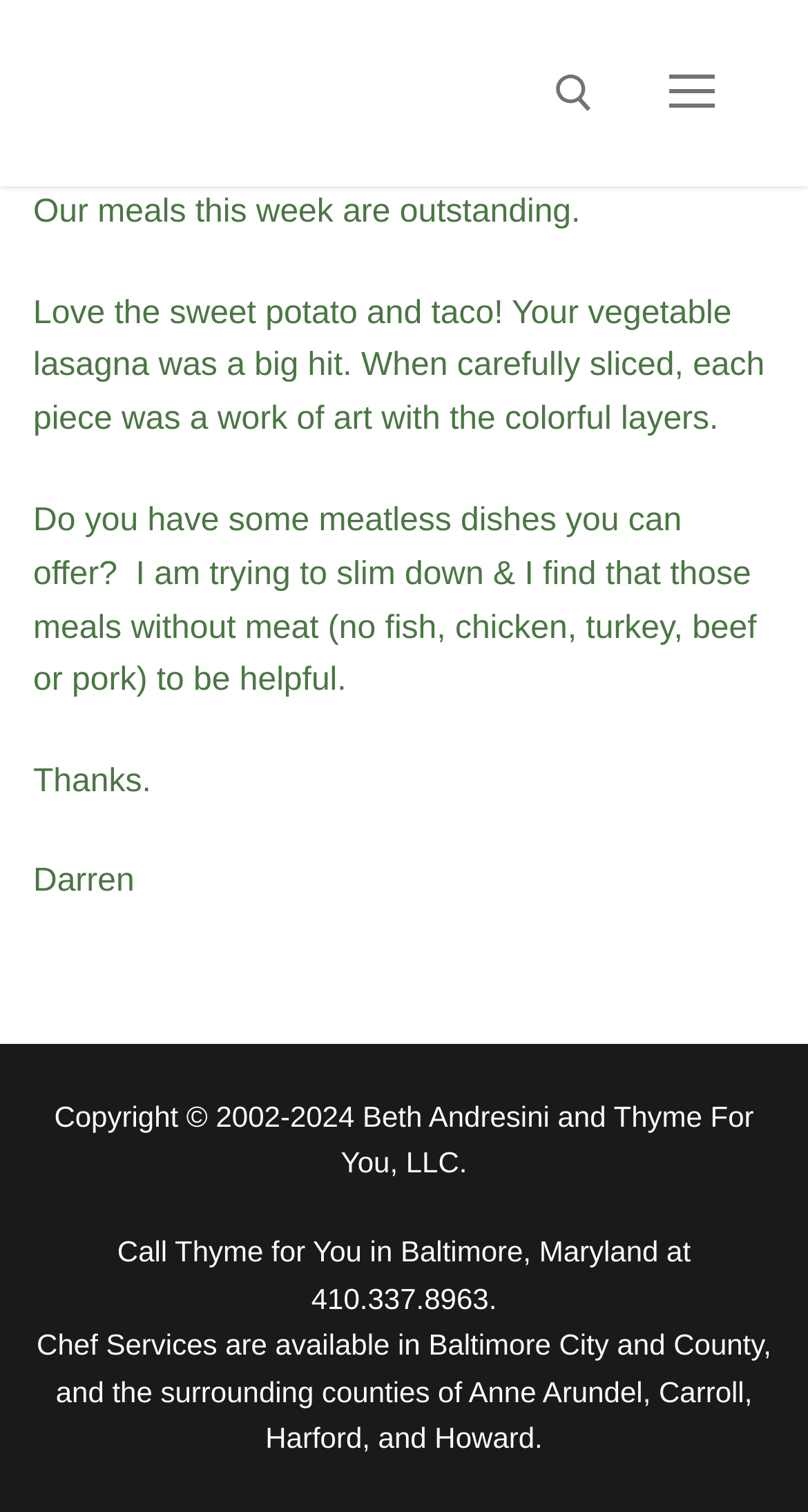Who is the owner of Thyme For You?
Please ensure your answer to the question is detailed and covers all necessary aspects.

The webpage mentions 'Copyright © 2002-2024 Beth Andresini and Thyme For You, LLC.', which suggests that Beth Andresini is the owner of Thyme For You.